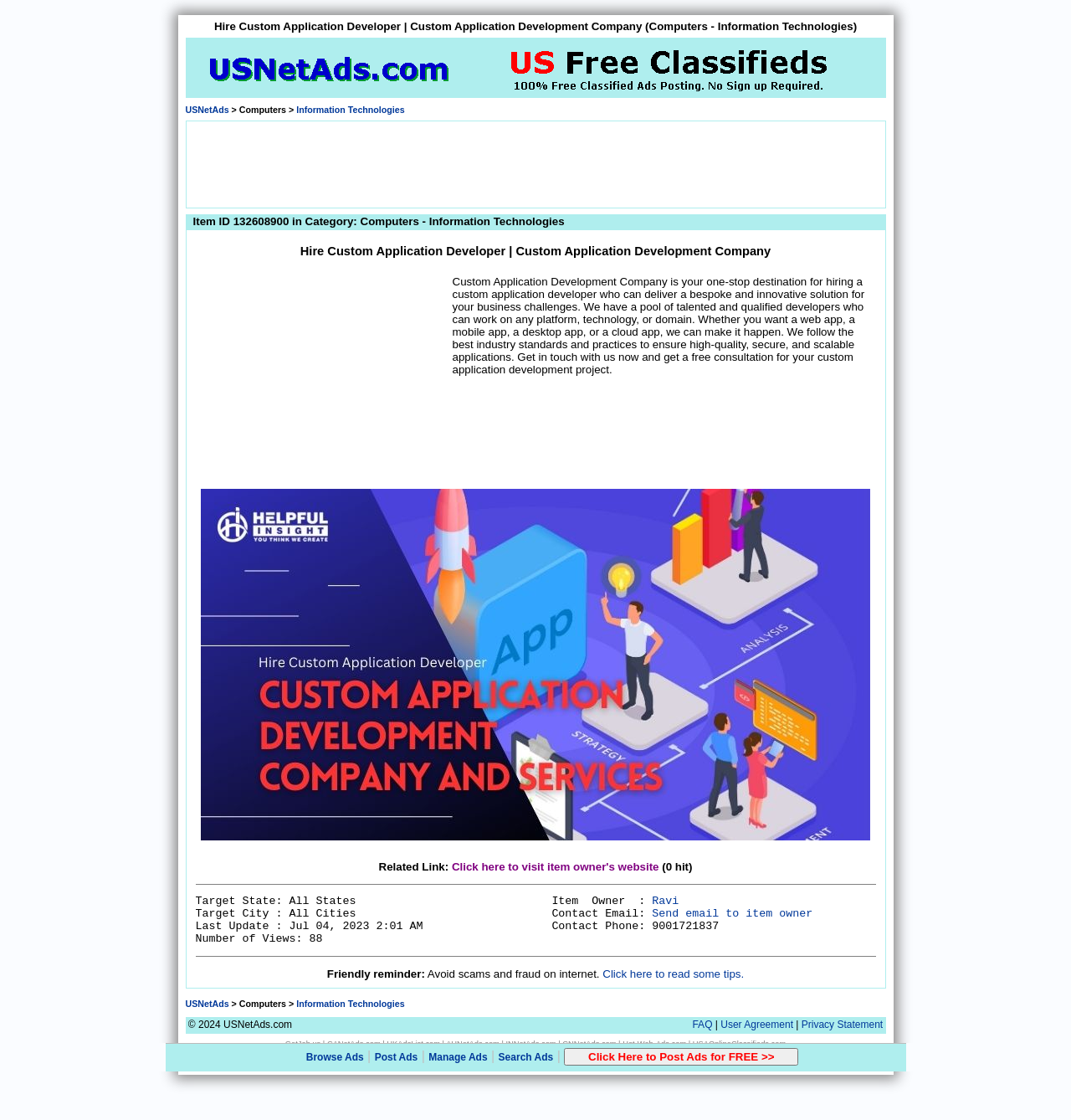Determine the coordinates of the bounding box for the clickable area needed to execute this instruction: "Post Ads for FREE".

[0.527, 0.936, 0.746, 0.951]